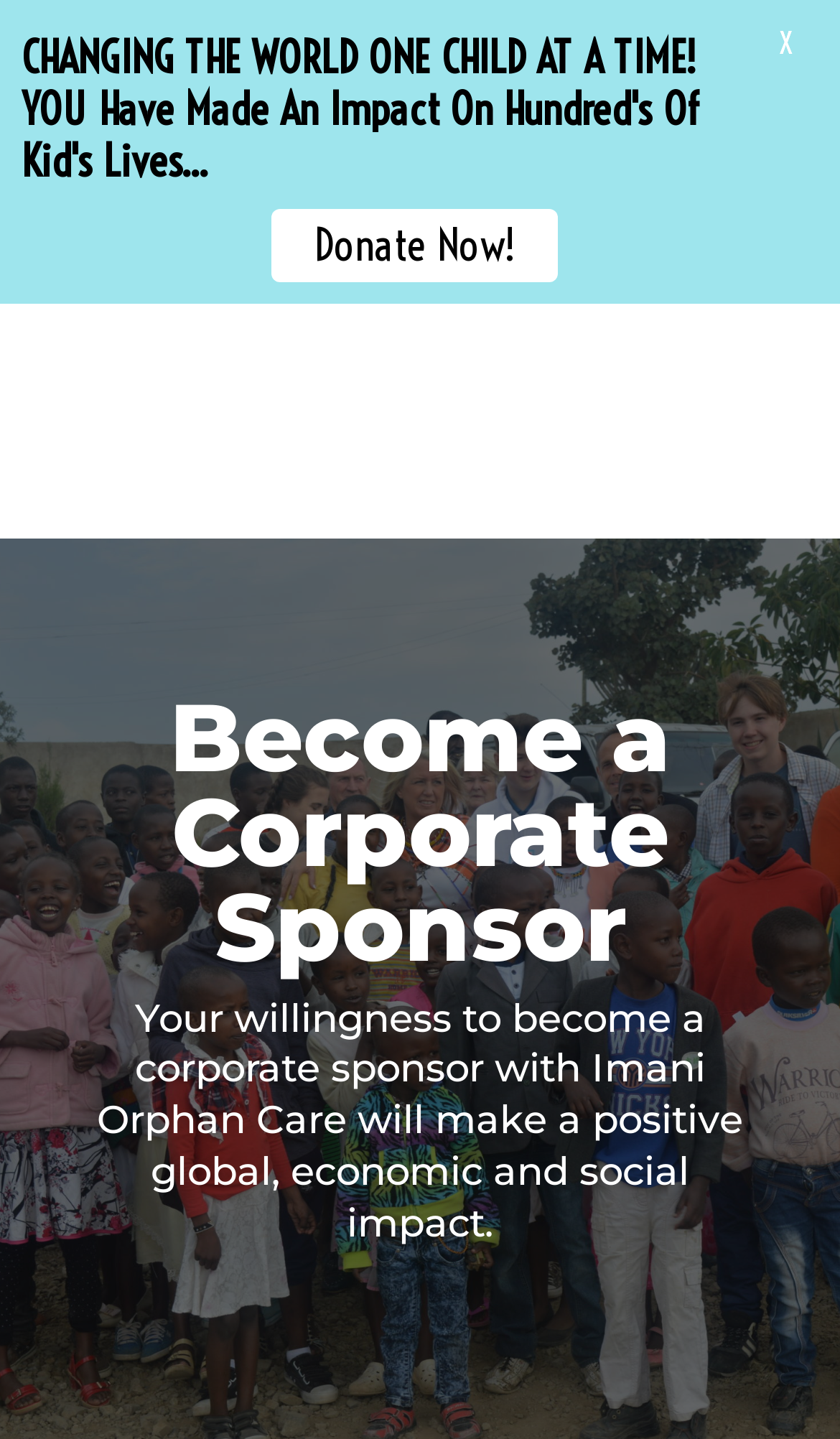Based on the element description alt="Imani Orphan Care Foundation", identify the bounding box of the UI element in the given webpage screenshot. The coordinates should be in the format (top-left x, top-left y, bottom-right x, bottom-right y) and must be between 0 and 1.

[0.11, 0.107, 0.341, 0.134]